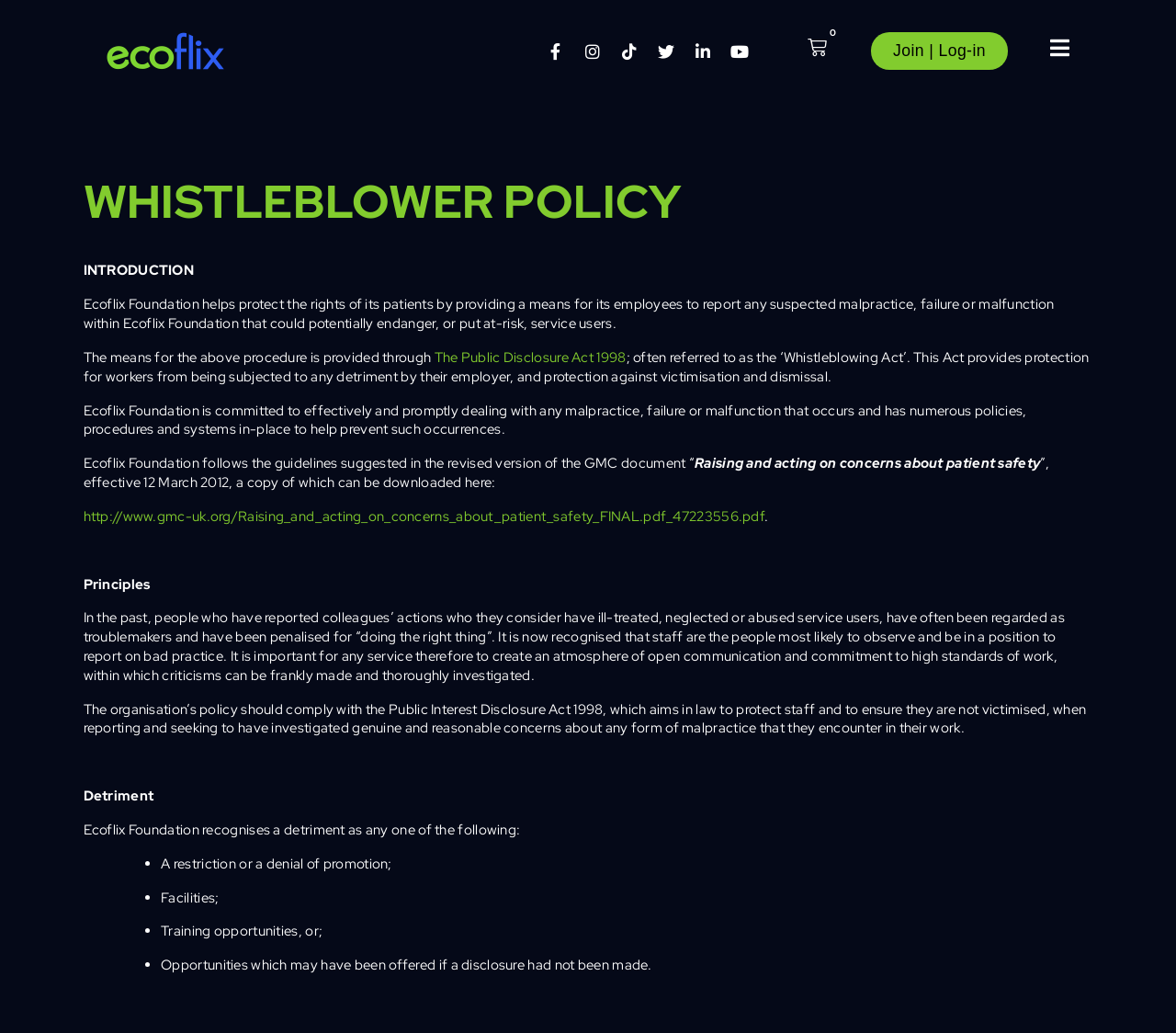Create a detailed narrative describing the layout and content of the webpage.

The webpage is about Ecoflix's Child Protection & Safeguarding policy. At the top, there is a primary link and an image, both positioned on the left side of the page. Below them, there are social media links, including Facebook, Instagram, Tiktok, Twitter, and Linkedin, aligned horizontally across the top of the page. 

On the right side of the page, there is a link to a basket and a "Join | Log-in" button. Below the social media links, there is a heading titled "WHISTLEBLOWER POLICY". 

The main content of the page is divided into sections, starting with an introduction that explains the purpose of the whistleblower policy. The text describes how Ecoflix Foundation helps protect the rights of its patients by providing a means for its employees to report any suspected malpractice. 

The next section explains the Public Disclosure Act 1998, also known as the Whistleblowing Act, which provides protection for workers from being subjected to any detriment by their employer. 

The page then outlines Ecoflix Foundation's commitment to dealing with any malpractice, failure, or malfunction that occurs, and its policies, procedures, and systems in place to prevent such occurrences. 

There is a section that references the GMC document "Raising and acting on concerns about patient safety", with a link to download the document. 

The following sections discuss the principles of the whistleblower policy, including the importance of creating an atmosphere of open communication and commitment to high standards of work. The policy aims to comply with the Public Interest Disclosure Act 1998, which protects staff from victimization when reporting concerns. 

The page also explains what constitutes a detriment, including restrictions or denials of promotion, facilities, training opportunities, or other opportunities that may have been offered if a disclosure had not been made.